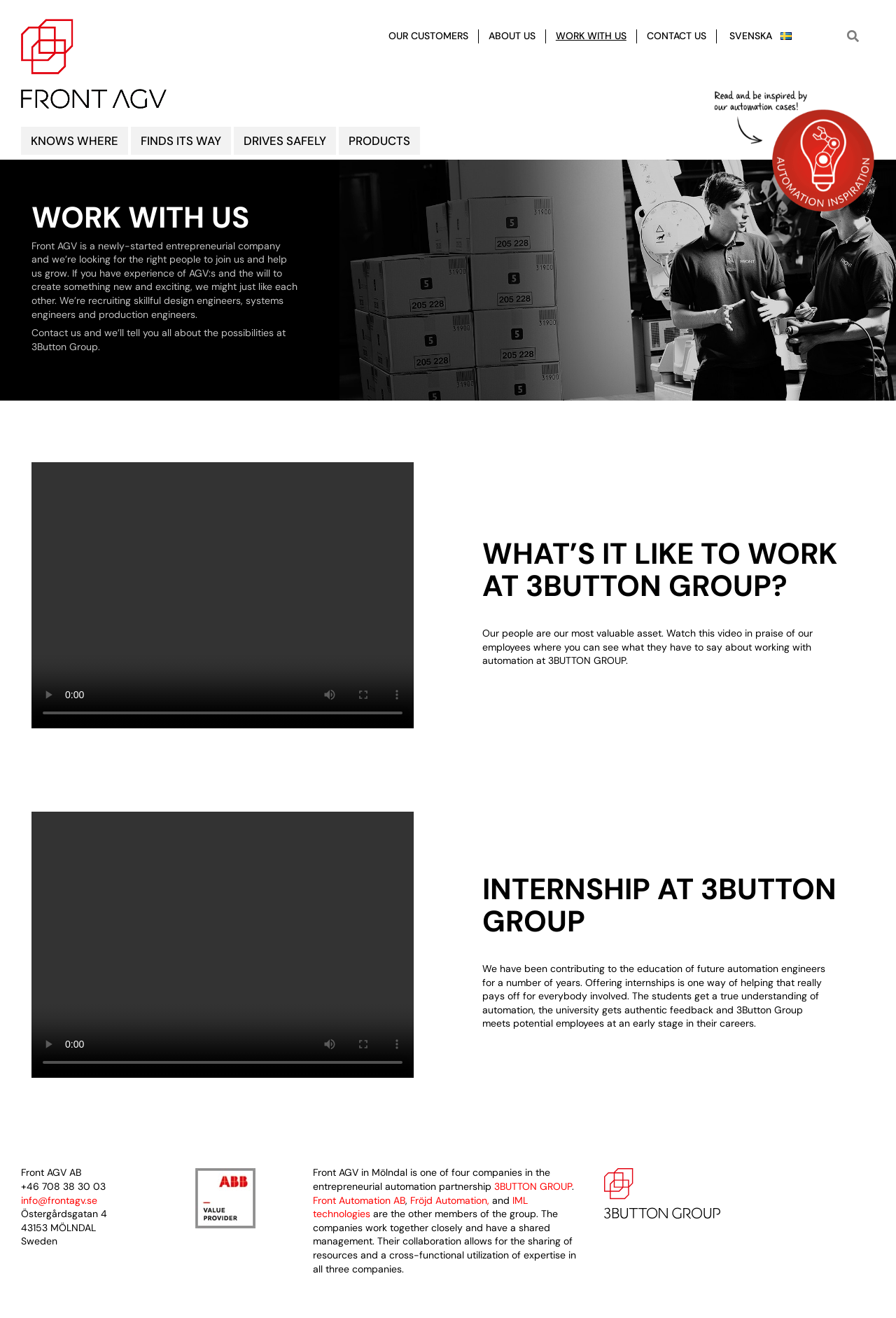How many videos are on this webpage? Refer to the image and provide a one-word or short phrase answer.

2